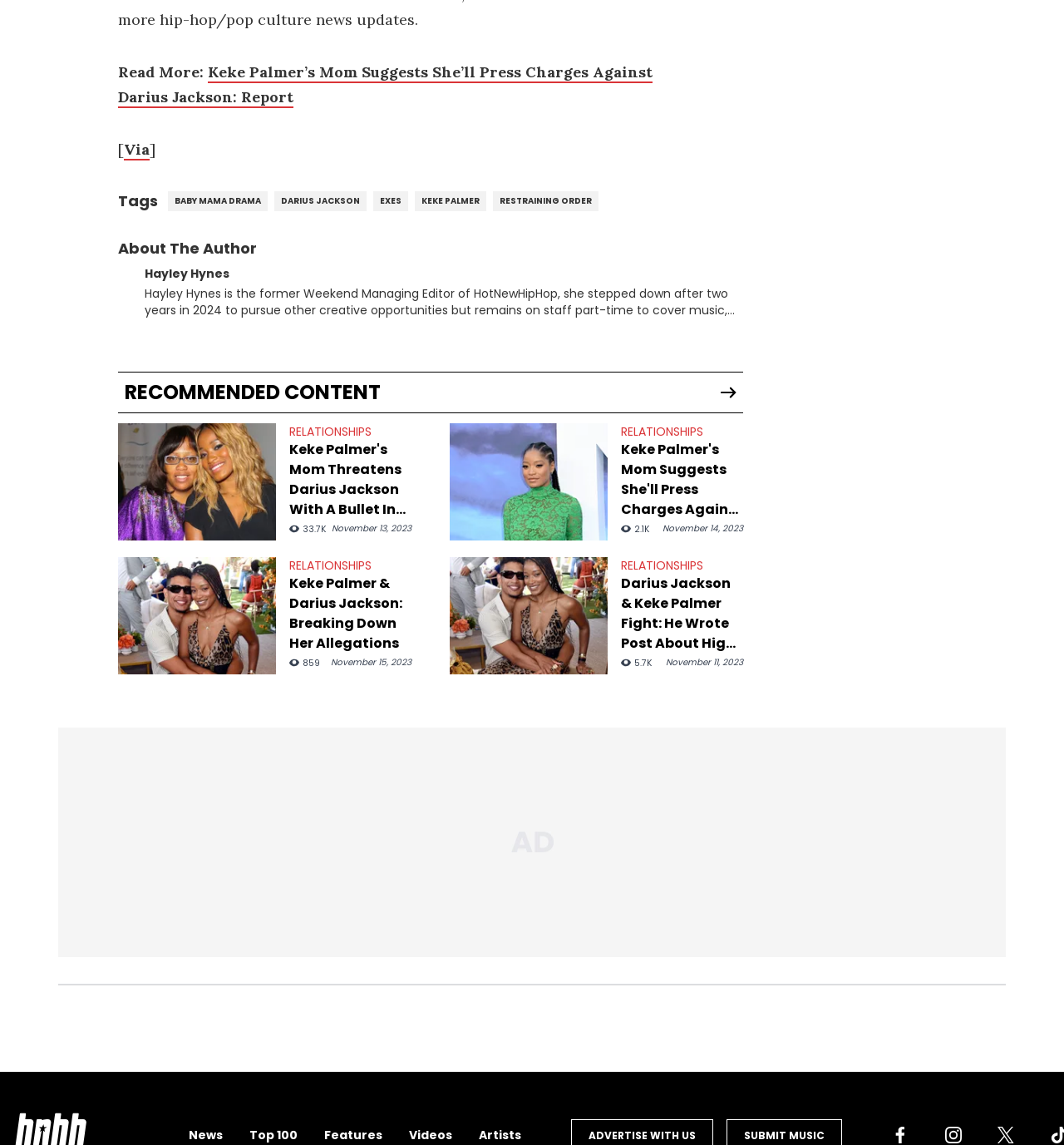How many views does the article 'Keke Palmer's Mom Threatens Darius Jackson With A Bullet In New Explicit Audio: Report' have?
Answer the question in as much detail as possible.

The article 'Keke Palmer's Mom Threatens Darius Jackson With A Bullet In New Explicit Audio: Report' has a view count of 33.7K, which is displayed next to the article title.